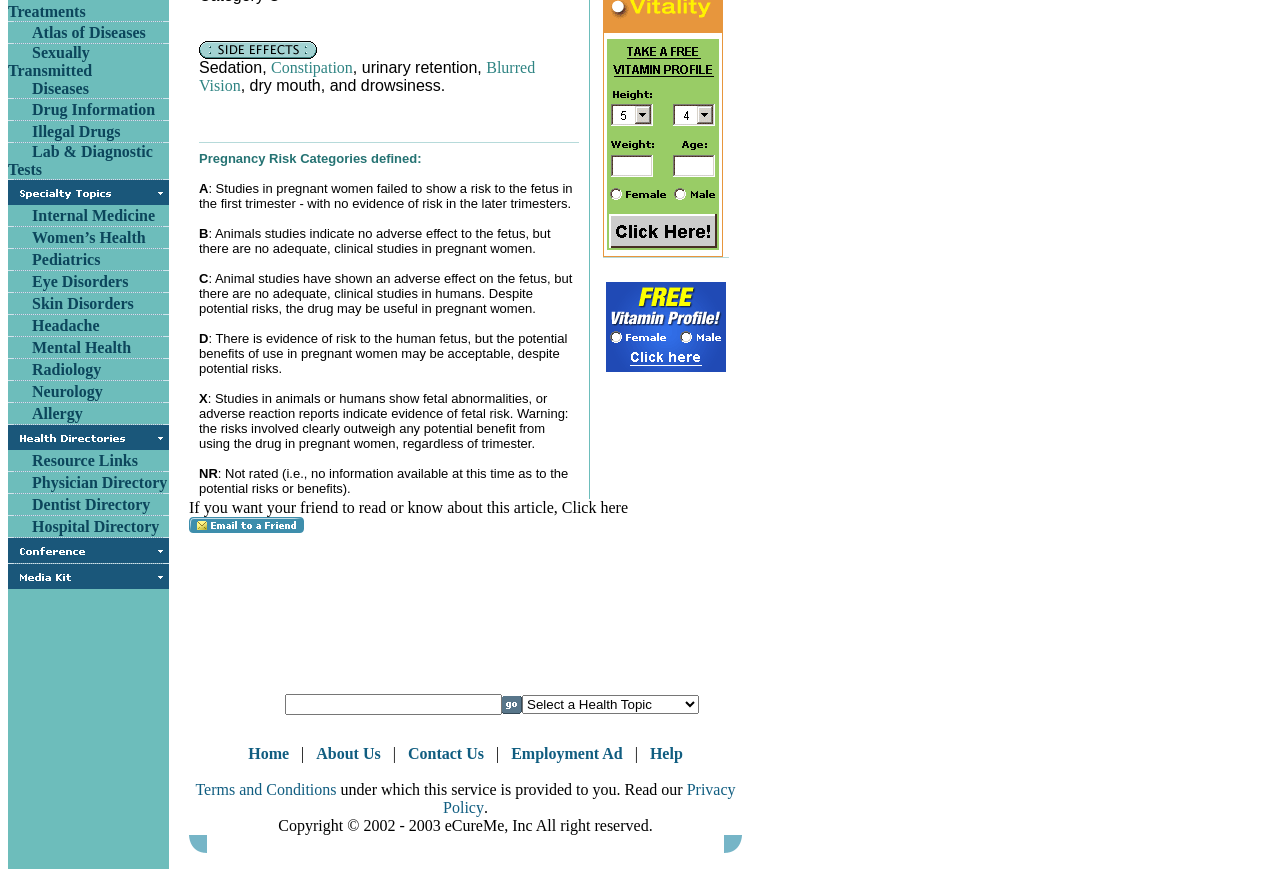From the given element description: "Apk time august 2018 download", find the bounding box for the UI element. Provide the coordinates as four float numbers between 0 and 1, in the order [left, top, right, bottom].

None